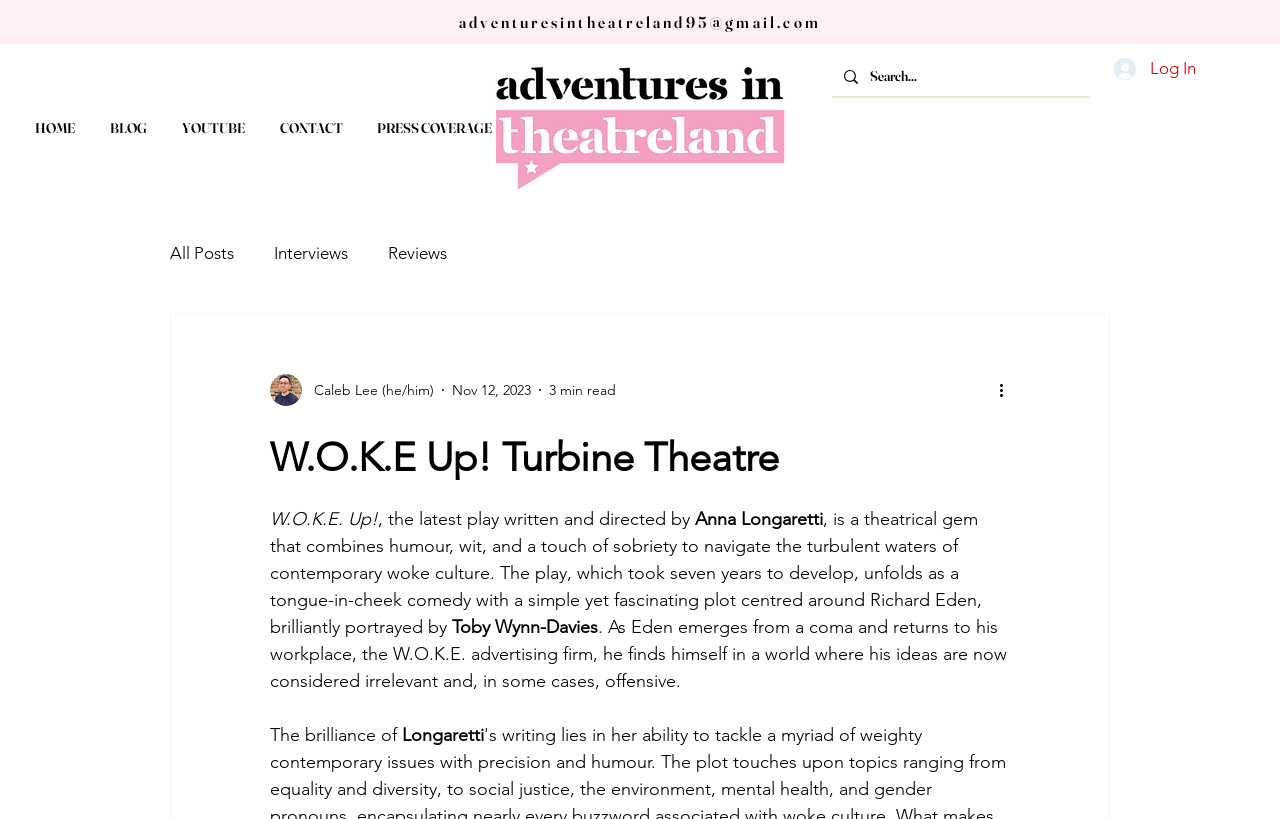Identify the bounding box coordinates of the element to click to follow this instruction: 'View all posts'. Ensure the coordinates are four float values between 0 and 1, provided as [left, top, right, bottom].

[0.133, 0.297, 0.183, 0.321]